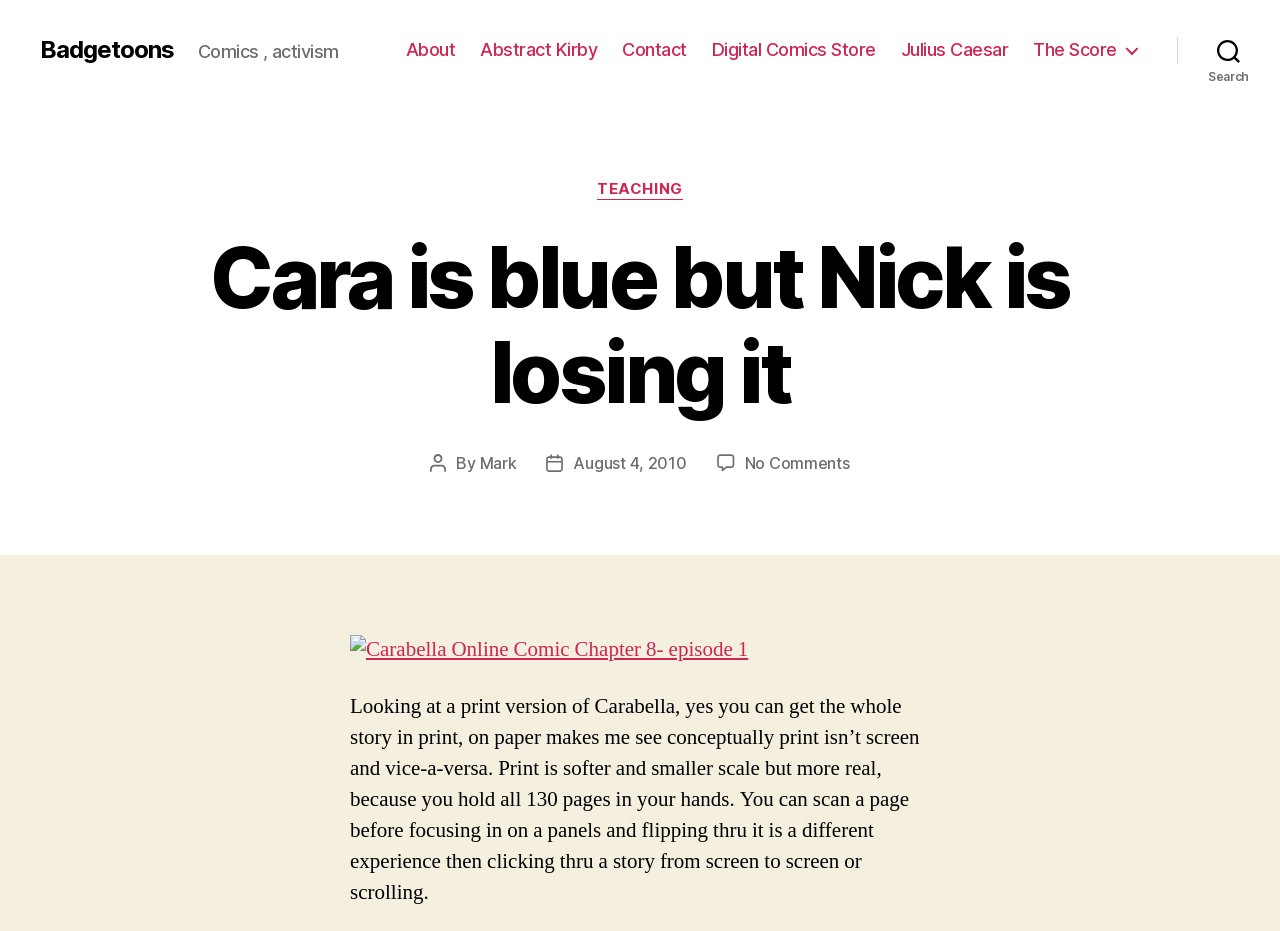What is the name of the online comic chapter?
Please respond to the question with as much detail as possible.

The name of the online comic chapter is 'Carabella Online Comic Chapter 8- episode 1' which is mentioned in the link and image on the webpage.